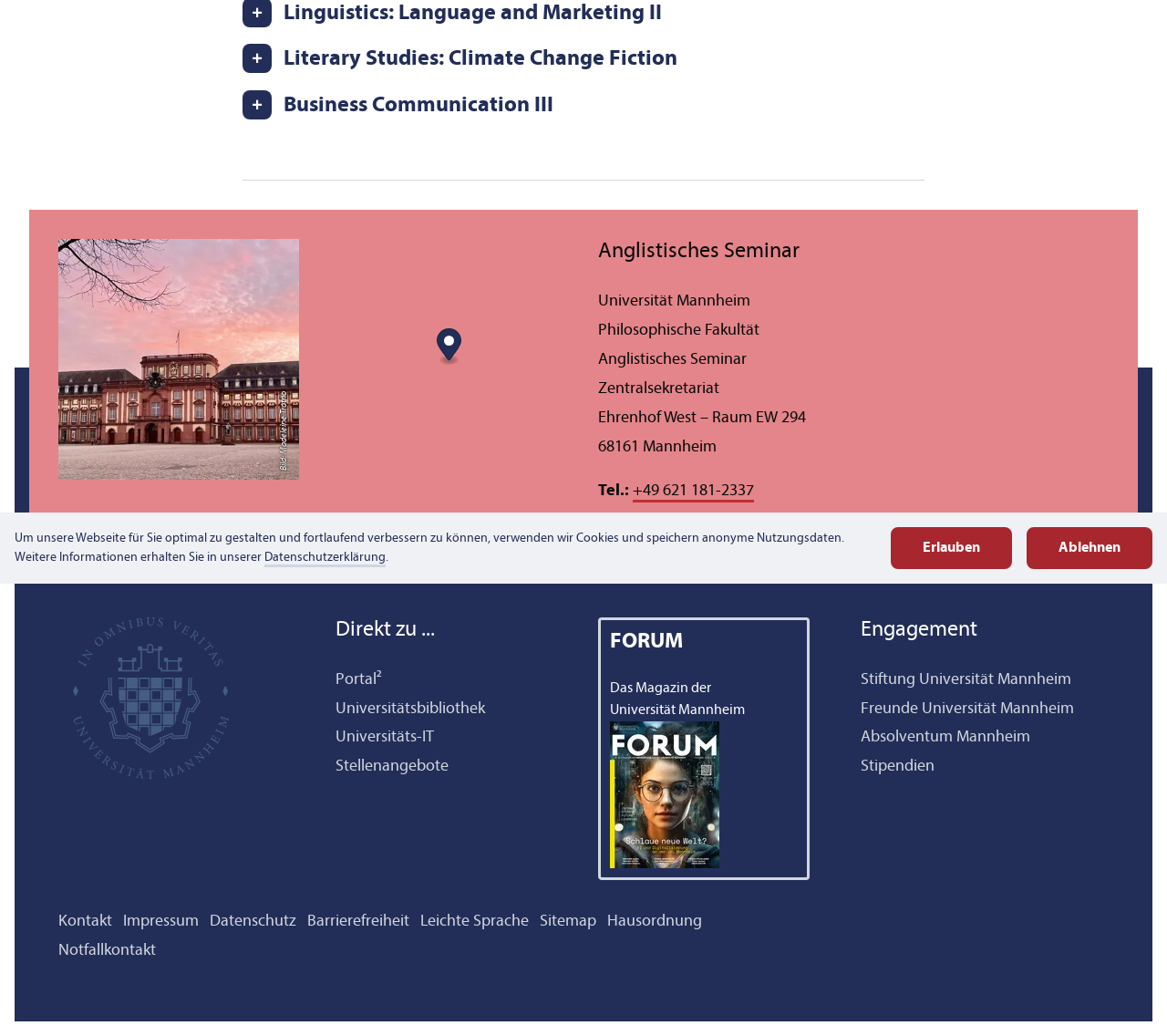Identify the bounding box of the HTML element described here: "How To". Provide the coordinates as four float numbers between 0 and 1: [left, top, right, bottom].

None